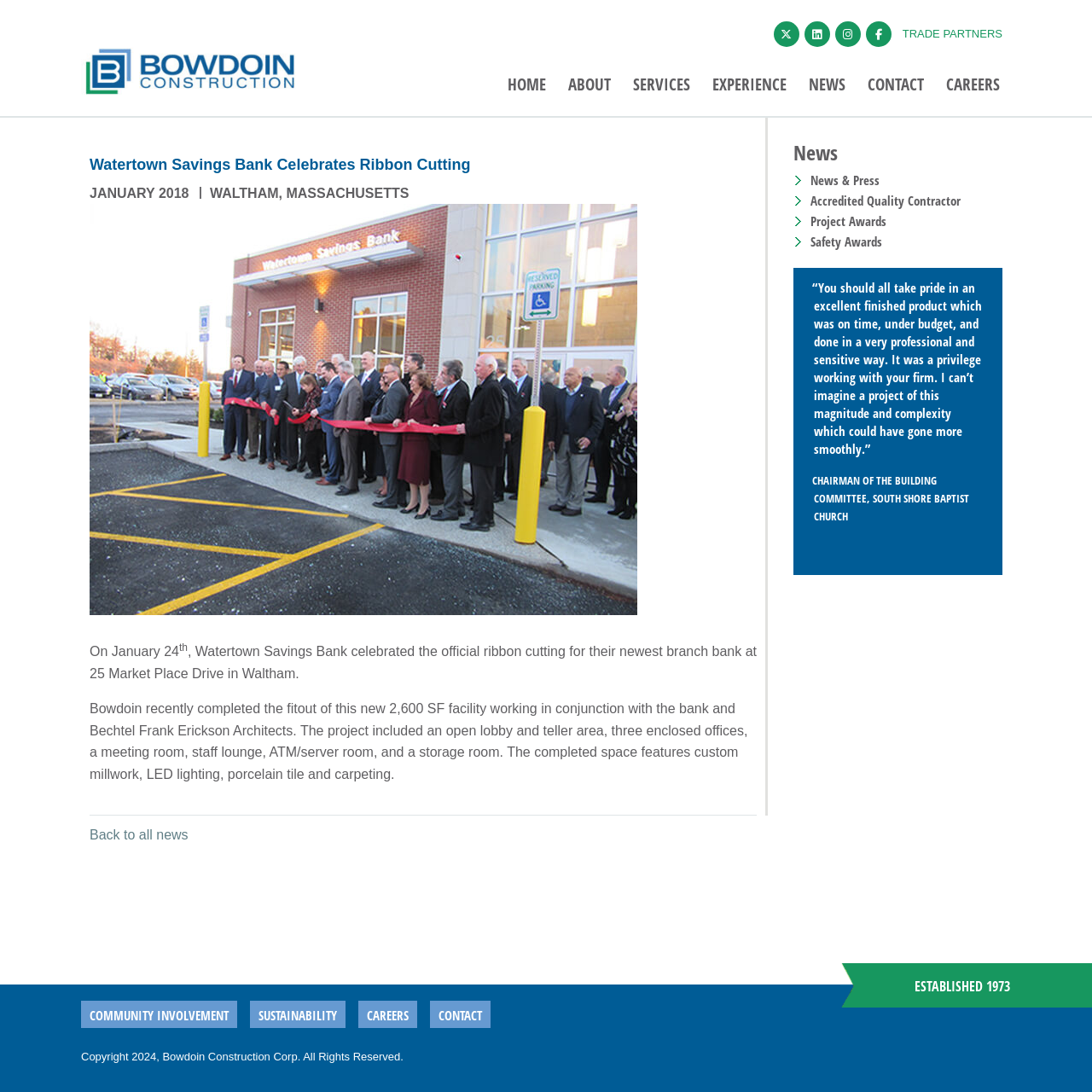Identify the bounding box coordinates of the region I need to click to complete this instruction: "Click on the 'HOME' link".

[0.465, 0.069, 0.5, 0.092]